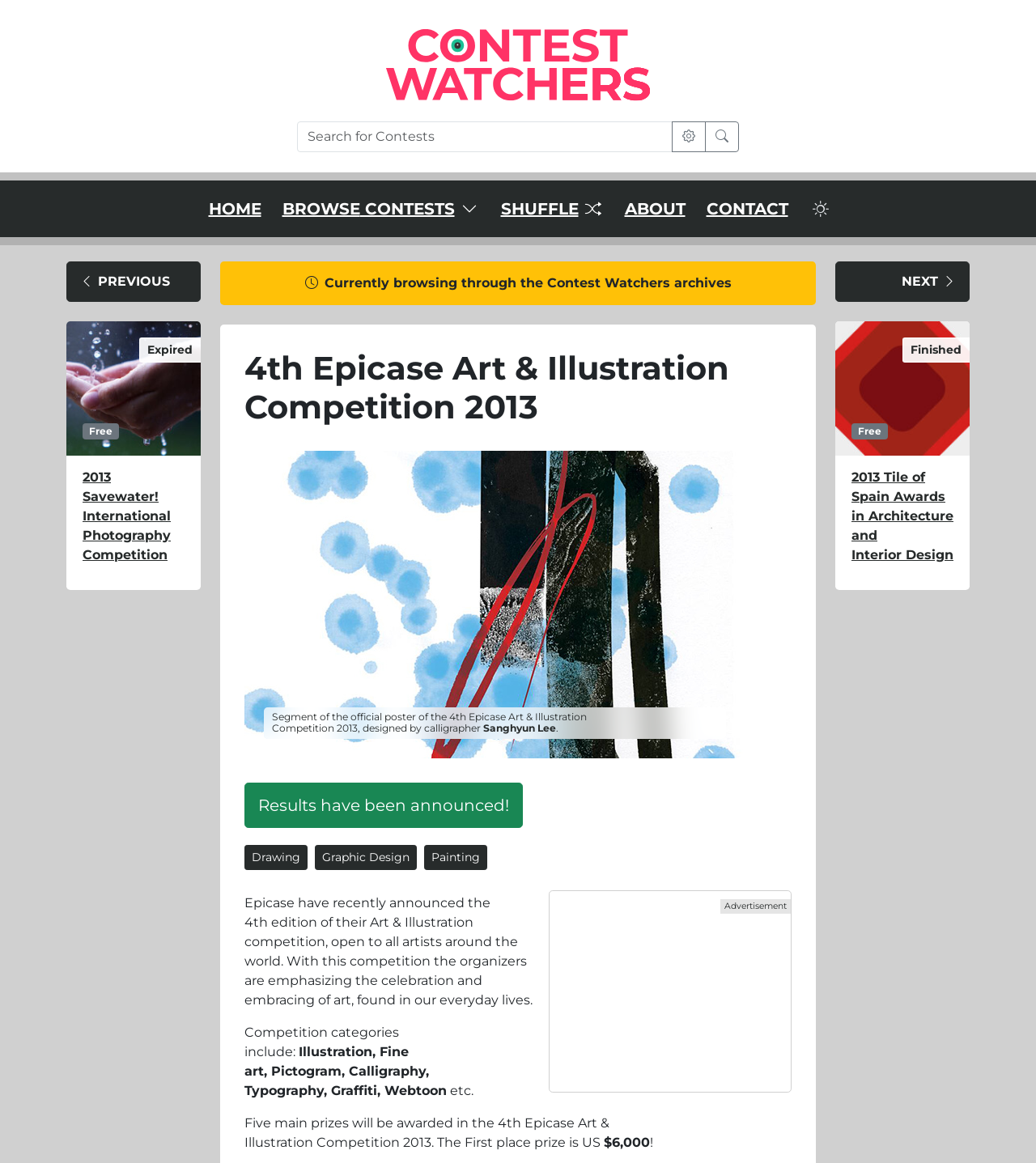Please give the bounding box coordinates of the area that should be clicked to fulfill the following instruction: "Browse contests". The coordinates should be in the format of four float numbers from 0 to 1, i.e., [left, top, right, bottom].

[0.272, 0.171, 0.347, 0.188]